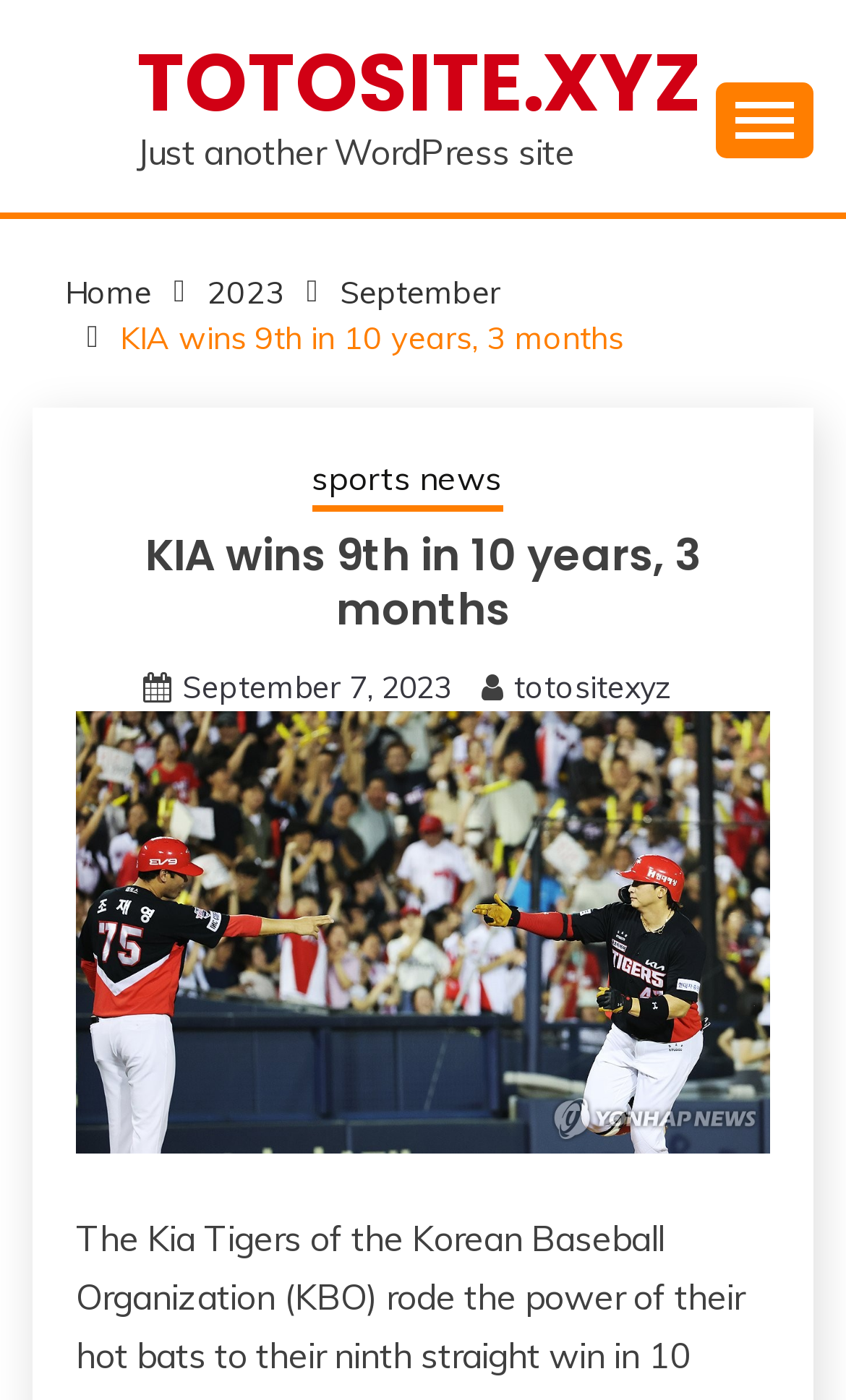What is the date of the article?
Examine the image and give a concise answer in one word or a short phrase.

September 7, 2023